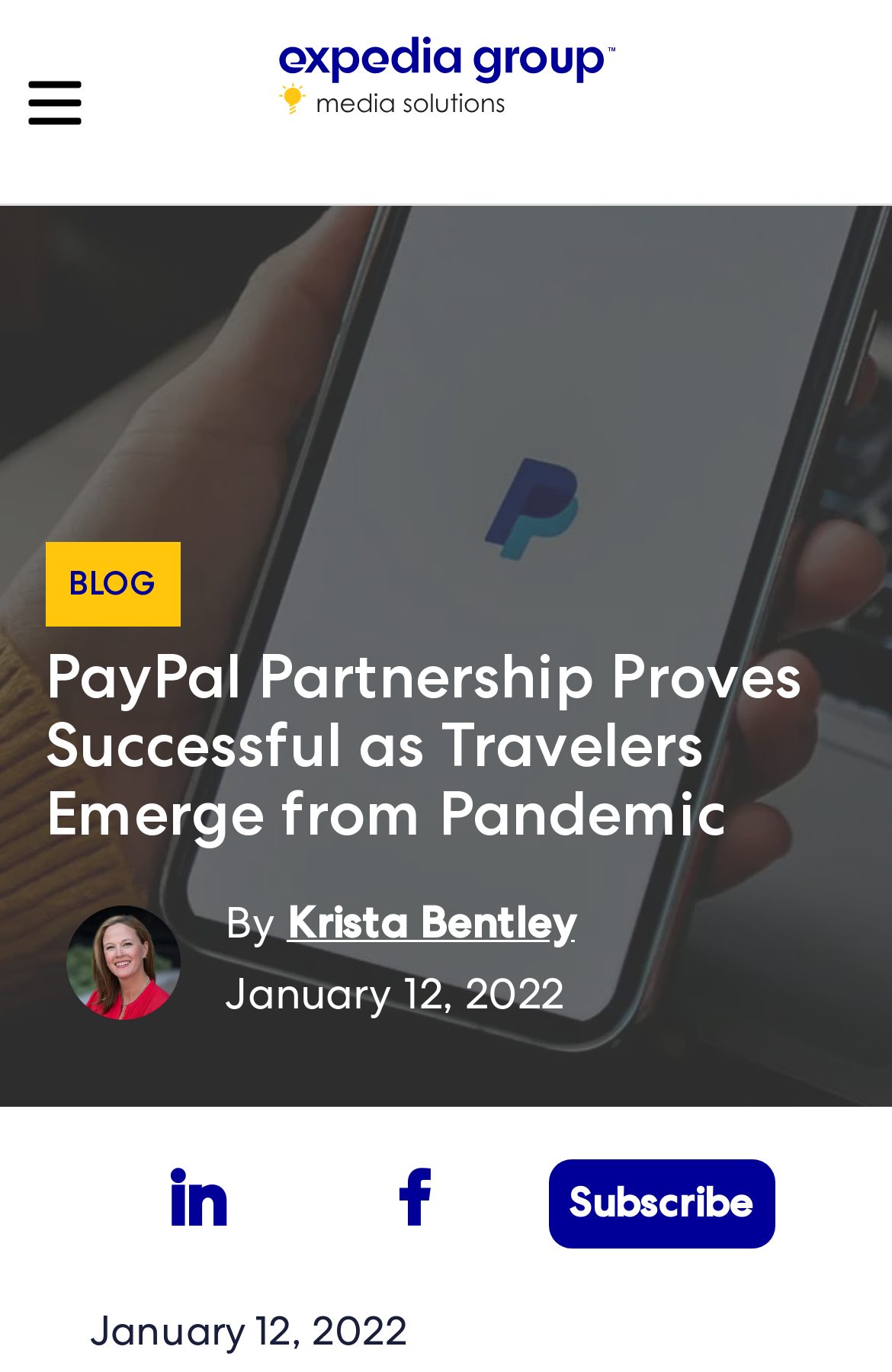Analyze the image and deliver a detailed answer to the question: How many social media sharing options are available?

I counted the number of social media sharing links, which are represented by icons, and found two options: LinkedIn and Facebook.